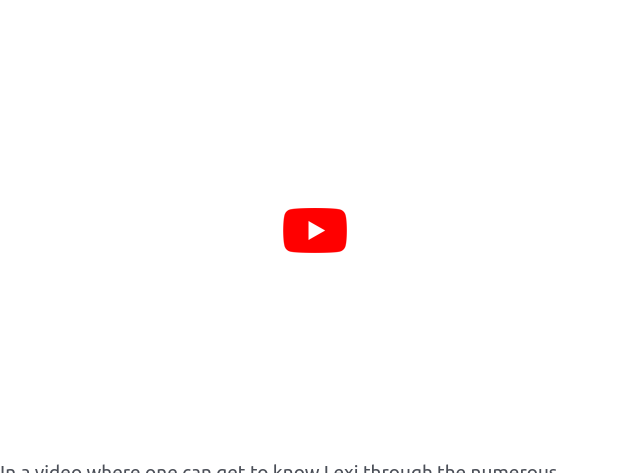Give a detailed account of what is happening in the image.

In this image, a prominent YouTube play button is featured, signifying a video titled "Lexi Rivera Answers the Internet’s Most Searched Questions About Herself." This engaging video allows viewers to delve into Lexi's life as she responds to a range of questions, providing insights into her background and personal choices. It has attracted over 2 million viewers, showcasing her vibrant personality. Below the play button, a brief description invites viewers to learn more about Lexi, emphasizing the video as a must-watch for anyone interested in her story and experiences.